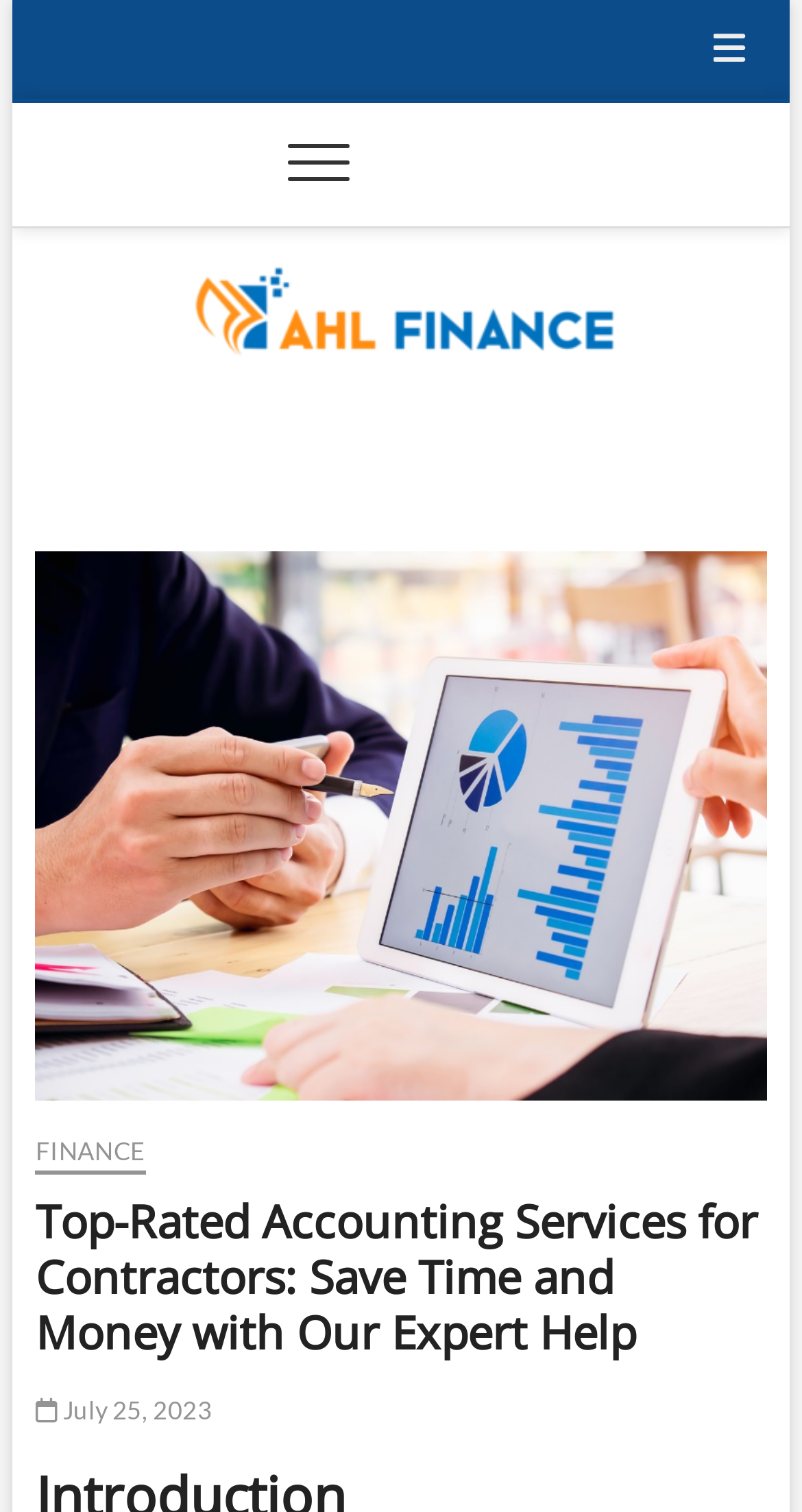Please answer the following question using a single word or phrase: How many navigation menus are there?

2